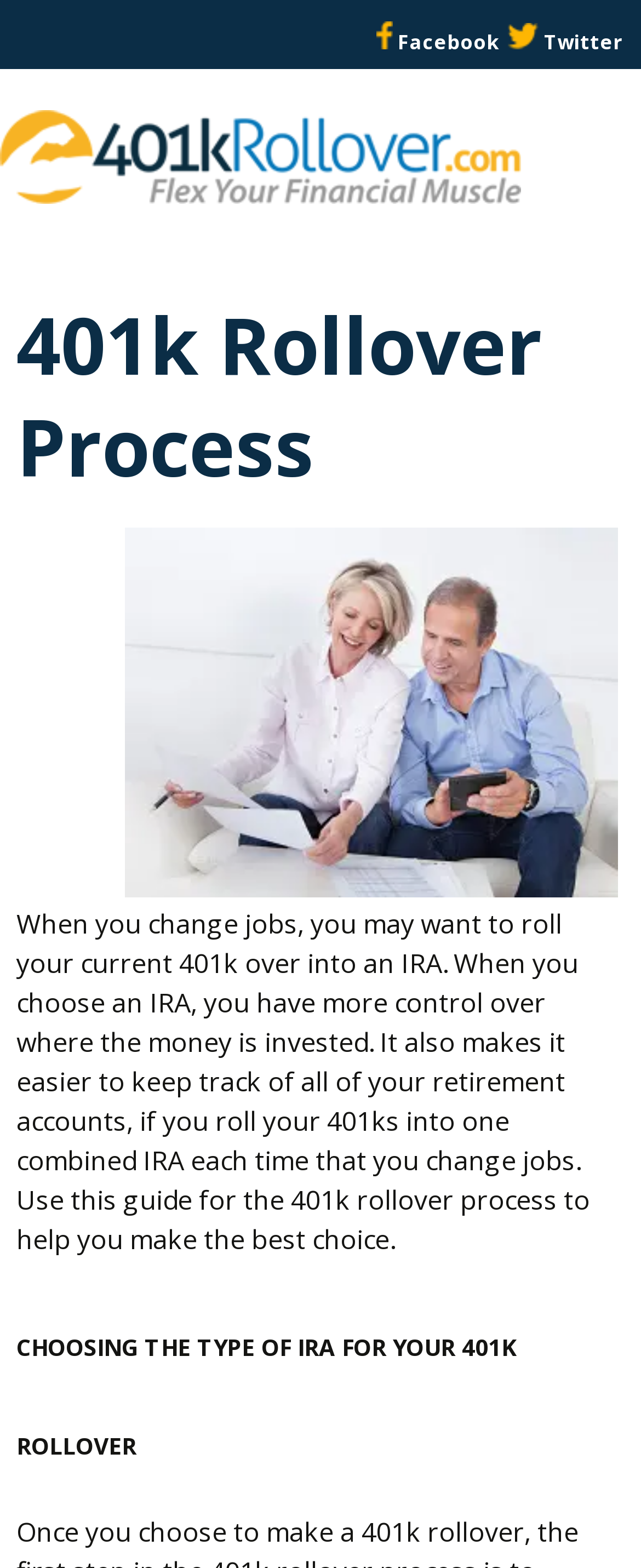What is the topic of the webpage?
Answer the question with a single word or phrase derived from the image.

401k Rollover Process